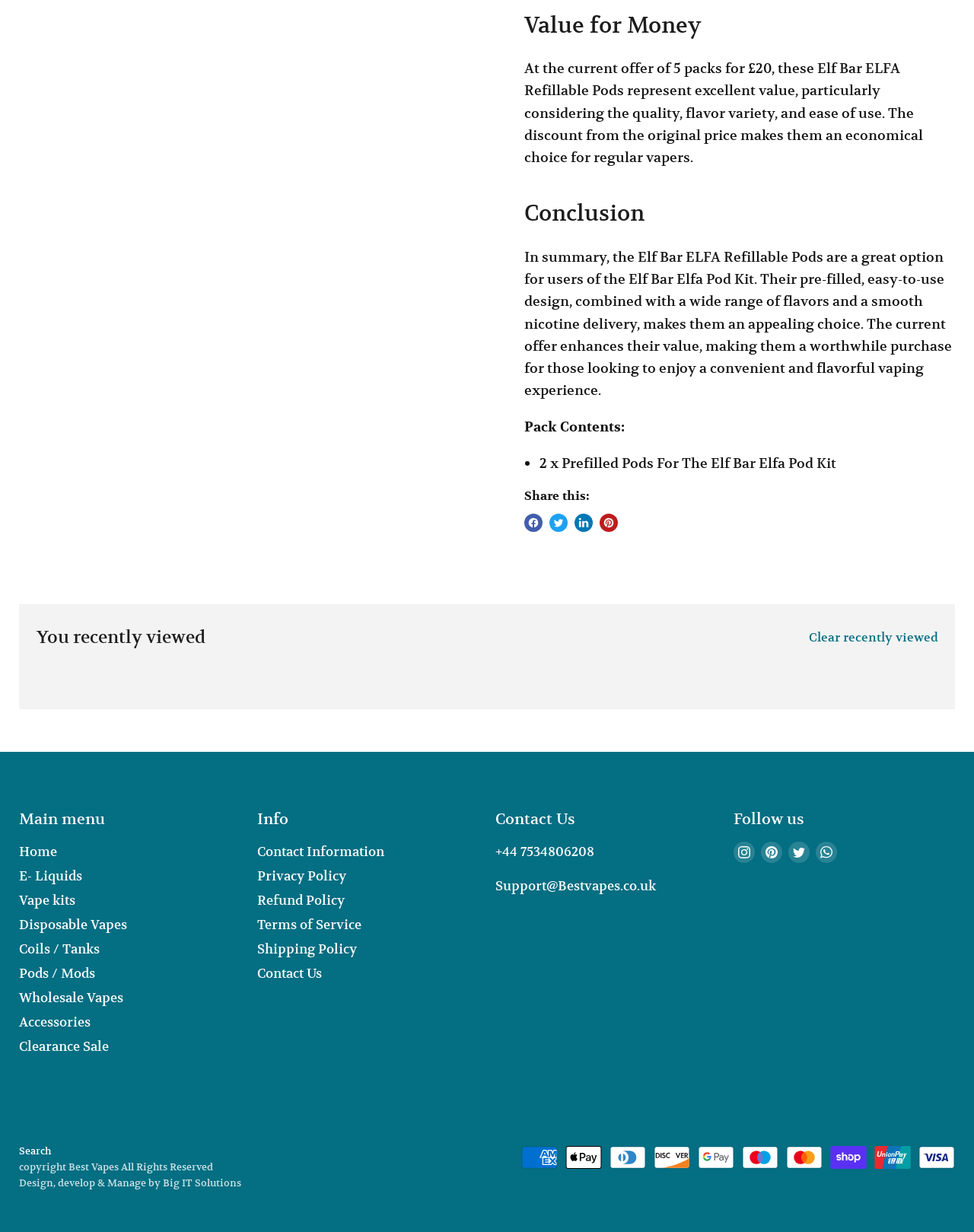Please specify the bounding box coordinates of the region to click in order to perform the following instruction: "Subscribe for free".

None